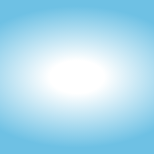By analyzing the image, answer the following question with a detailed response: What is the focus of Fitter Law's webpage?

The webpage title 'The Significance of Void in Business: Protecting Your Interests and Minimizing Liabilities' indicates that Fitter Law's webpage is focused on educating business owners about legal terms that can impact their operations, specifically the significance of void agreements and contracts.